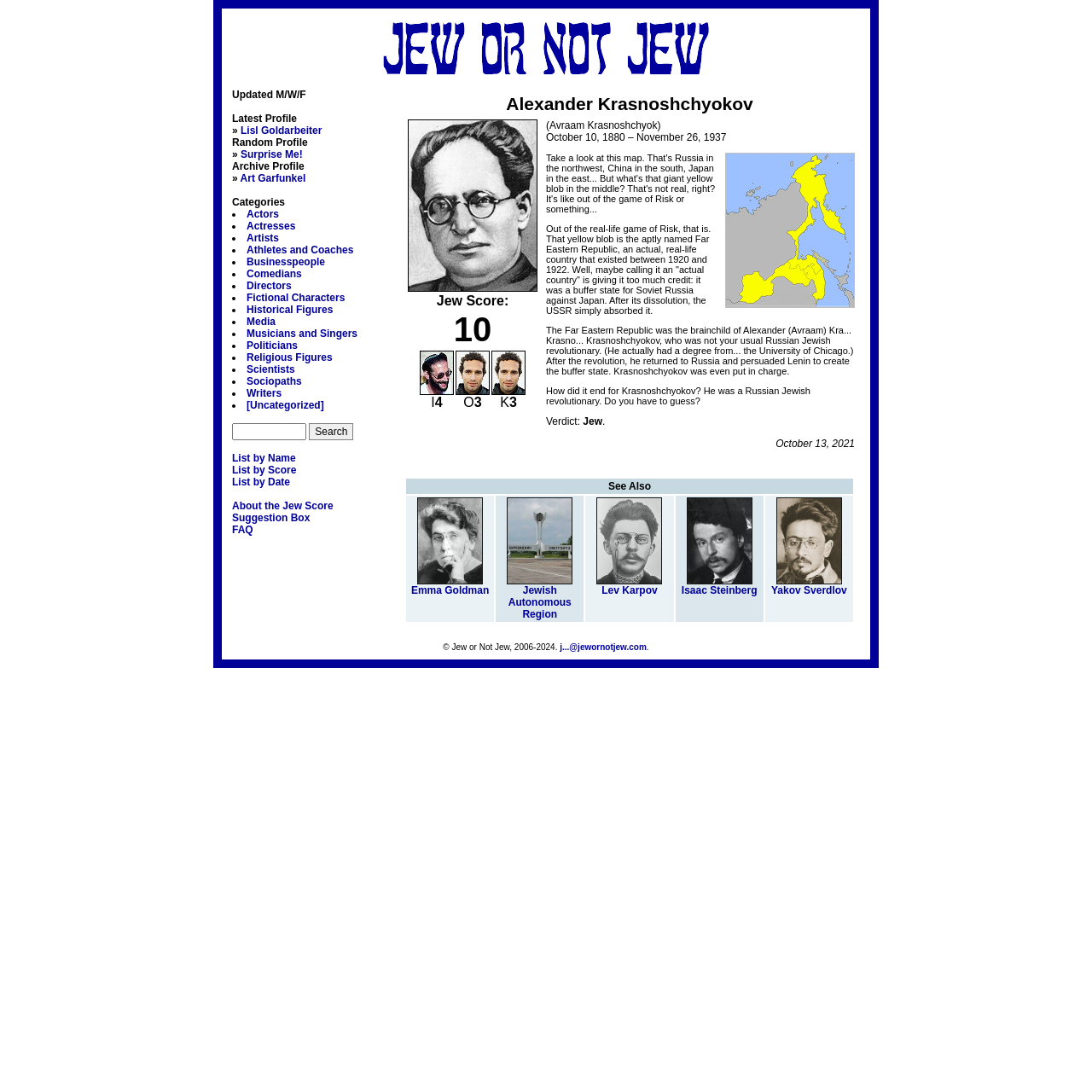Identify the bounding box of the UI element that matches this description: "Writers".

[0.226, 0.355, 0.258, 0.366]